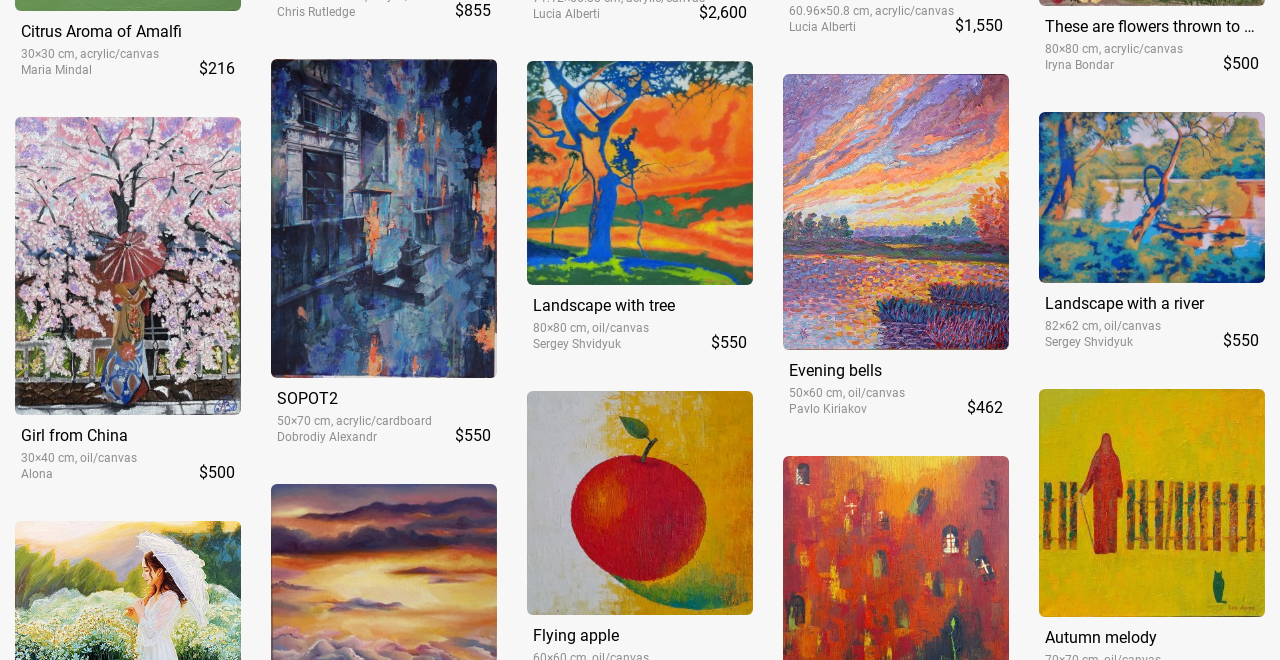Determine the bounding box coordinates of the section I need to click to execute the following instruction: "View artwork 'Citrus Aroma of Amalfi'". Provide the coordinates as four float numbers between 0 and 1, i.e., [left, top, right, bottom].

[0.016, 0.033, 0.142, 0.062]